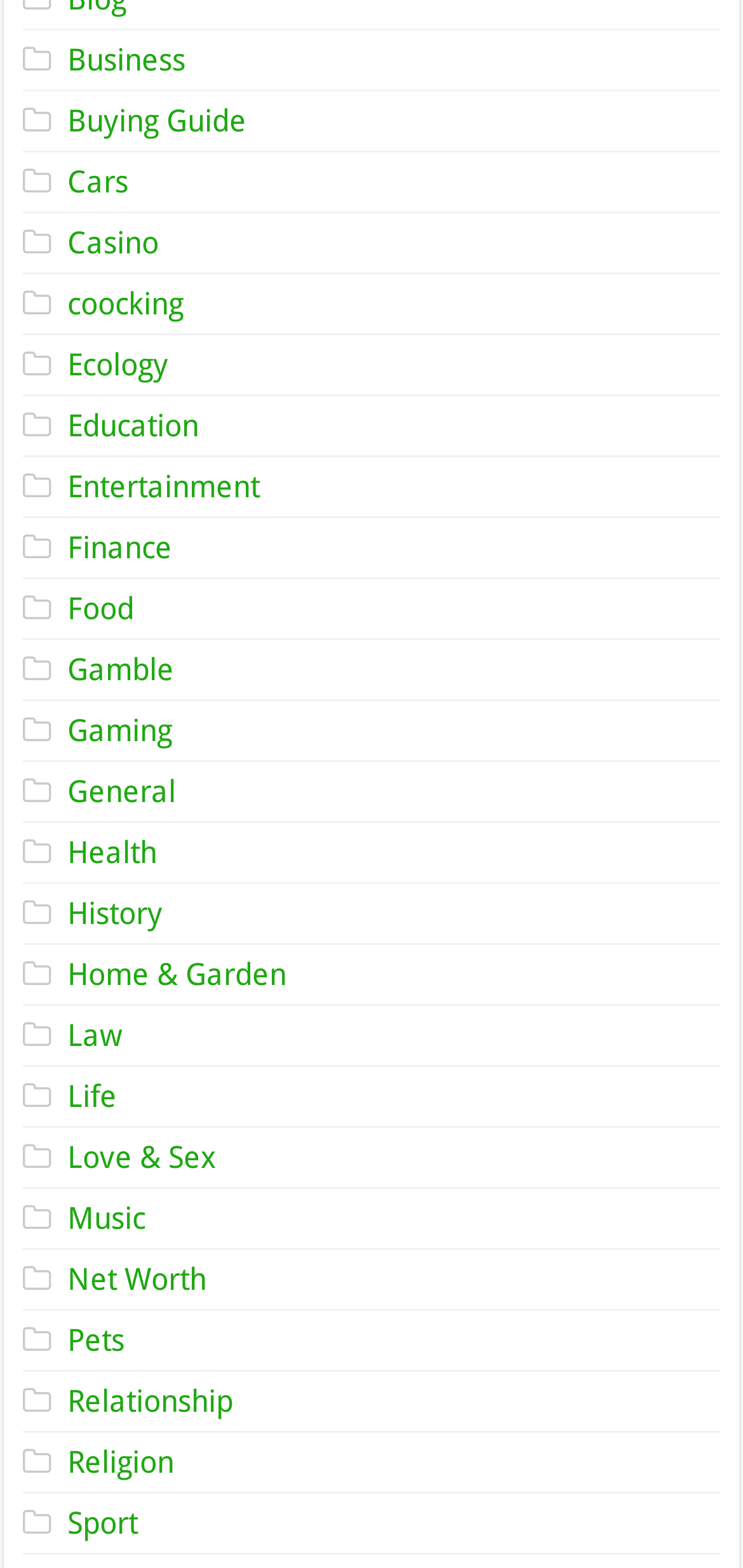Locate the bounding box coordinates of the region to be clicked to comply with the following instruction: "Explore Sport". The coordinates must be four float numbers between 0 and 1, in the form [left, top, right, bottom].

[0.091, 0.96, 0.186, 0.983]